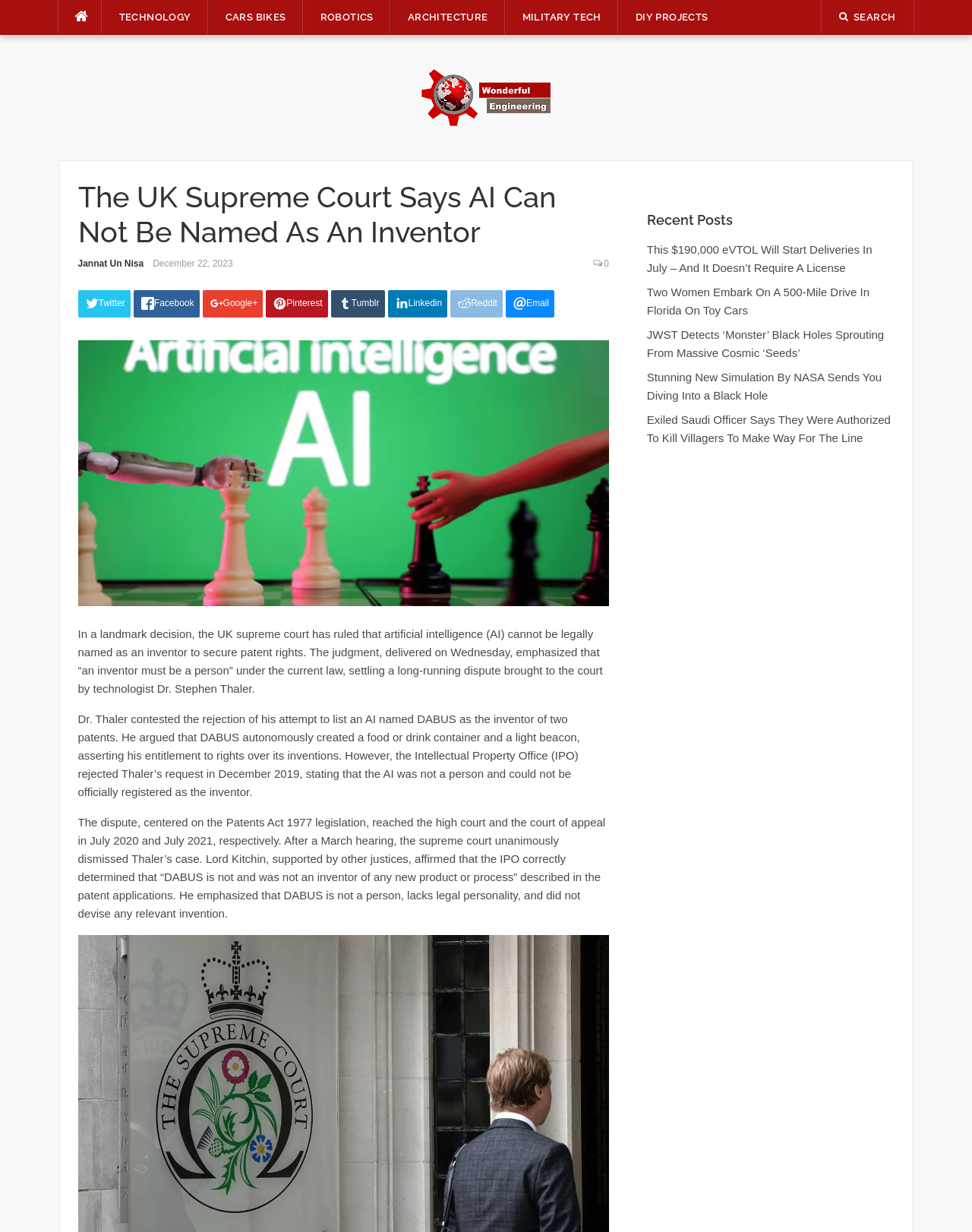Look at the image and give a detailed response to the following question: Who brought the case to the UK supreme court?

The answer can be found in the second paragraph of the article, which states that Dr. Thaler contested the rejection of his attempt to list an AI named DABUS as the inventor of two patents.